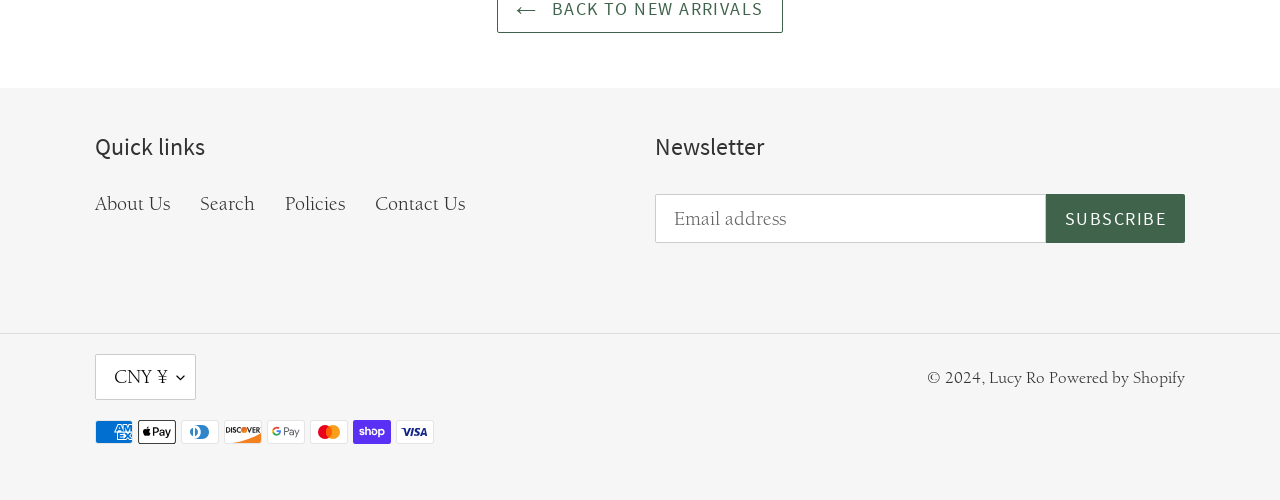Locate the bounding box coordinates of the region to be clicked to comply with the following instruction: "Select CNY ¥ as currency". The coordinates must be four float numbers between 0 and 1, in the form [left, top, right, bottom].

[0.074, 0.709, 0.153, 0.801]